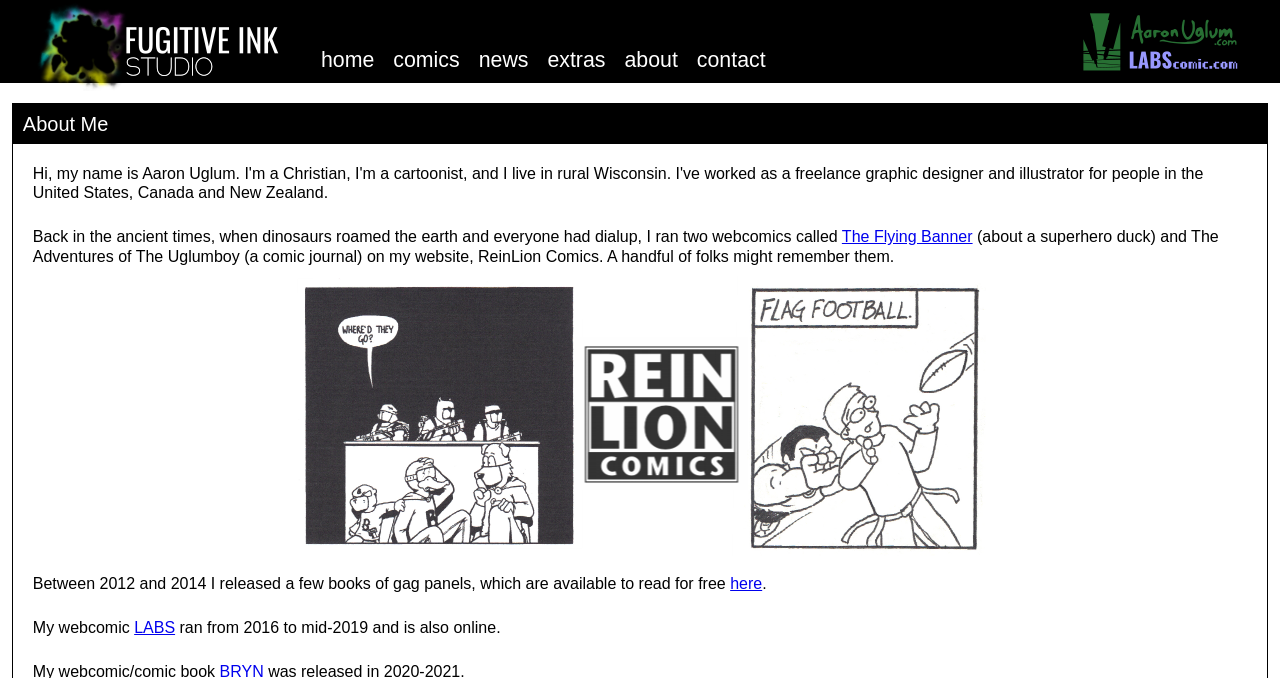What is the time period during which the author released books?
Answer the question in a detailed and comprehensive manner.

The author mentions releasing books of gag panels between 2012 and 2014.